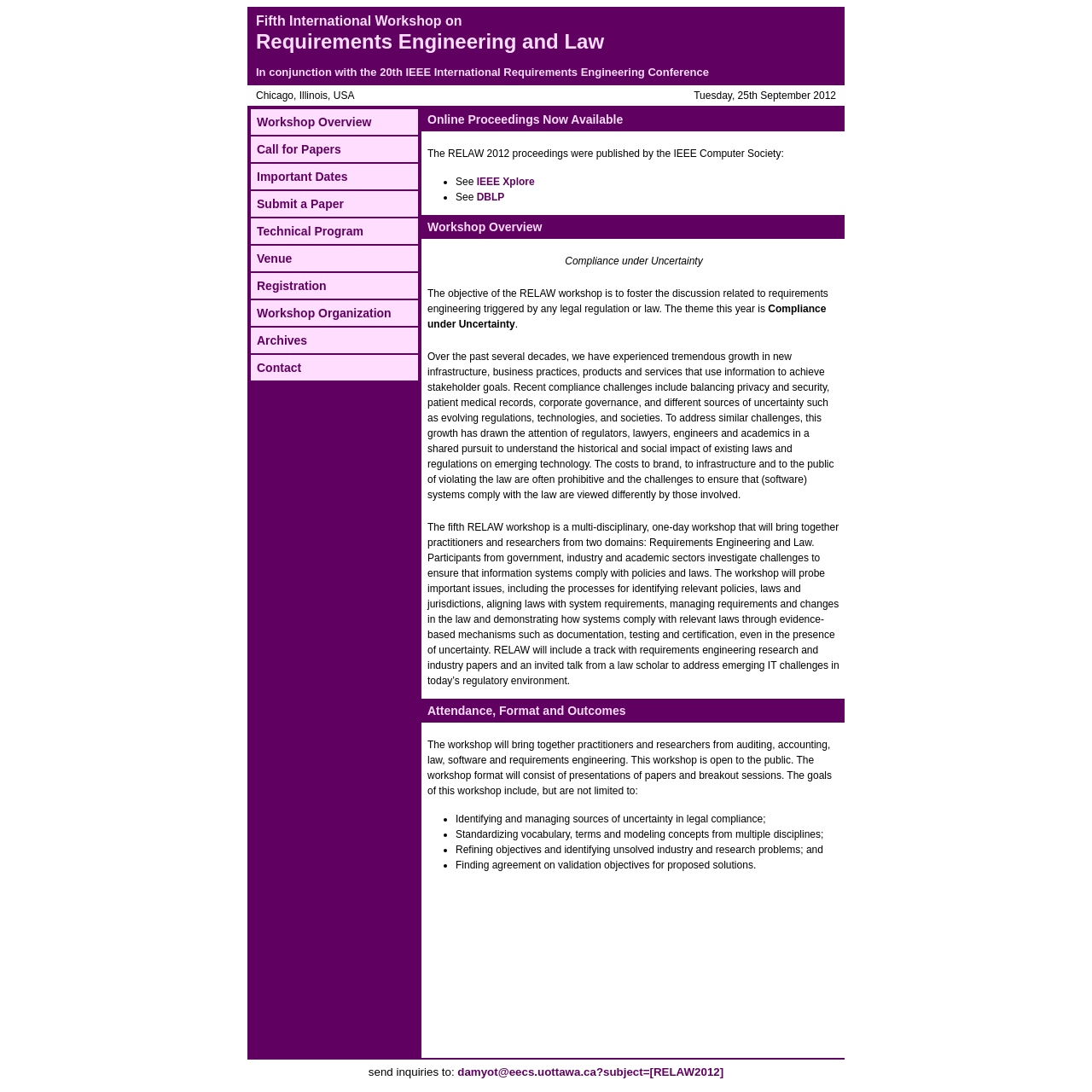Please determine the bounding box coordinates of the element's region to click in order to carry out the following instruction: "submit a paper". The coordinates should be four float numbers between 0 and 1, i.e., [left, top, right, bottom].

[0.23, 0.175, 0.383, 0.198]